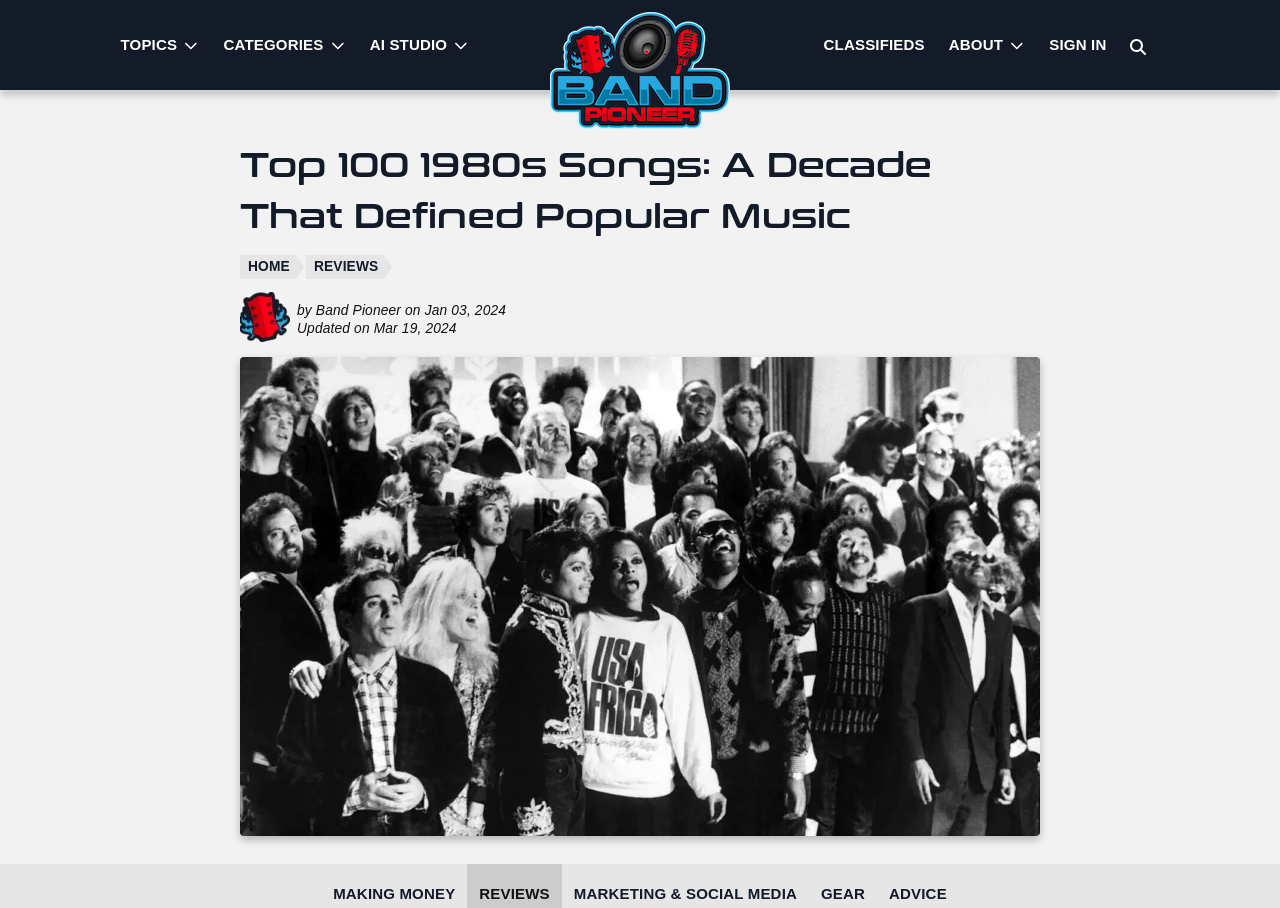Specify the bounding box coordinates of the element's area that should be clicked to execute the given instruction: "Read reviews". The coordinates should be four float numbers between 0 and 1, i.e., [left, top, right, bottom].

[0.239, 0.281, 0.313, 0.308]